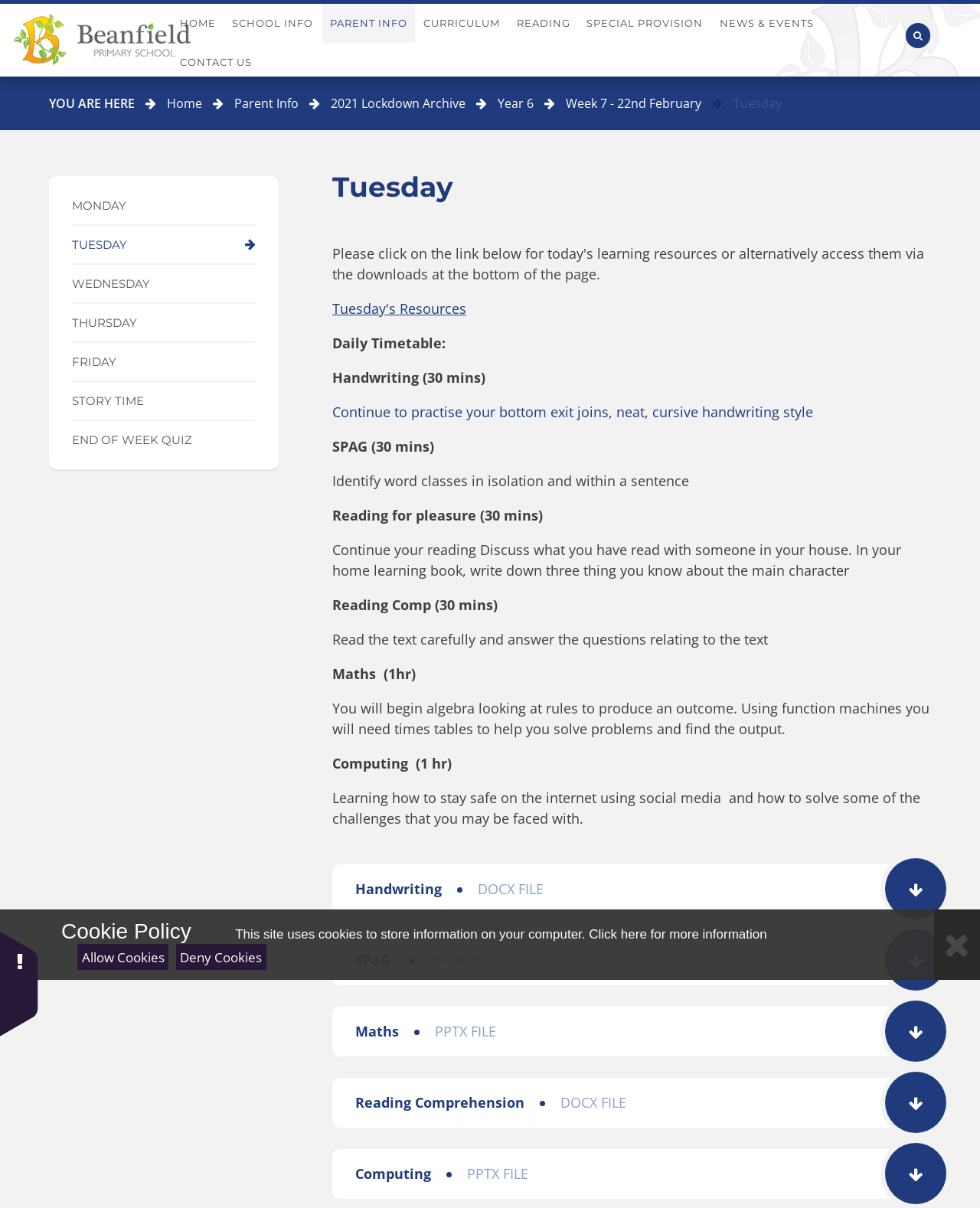Provide a one-word or short-phrase answer to the question:
What is the focus of the Computing lesson?

Staying safe on the internet